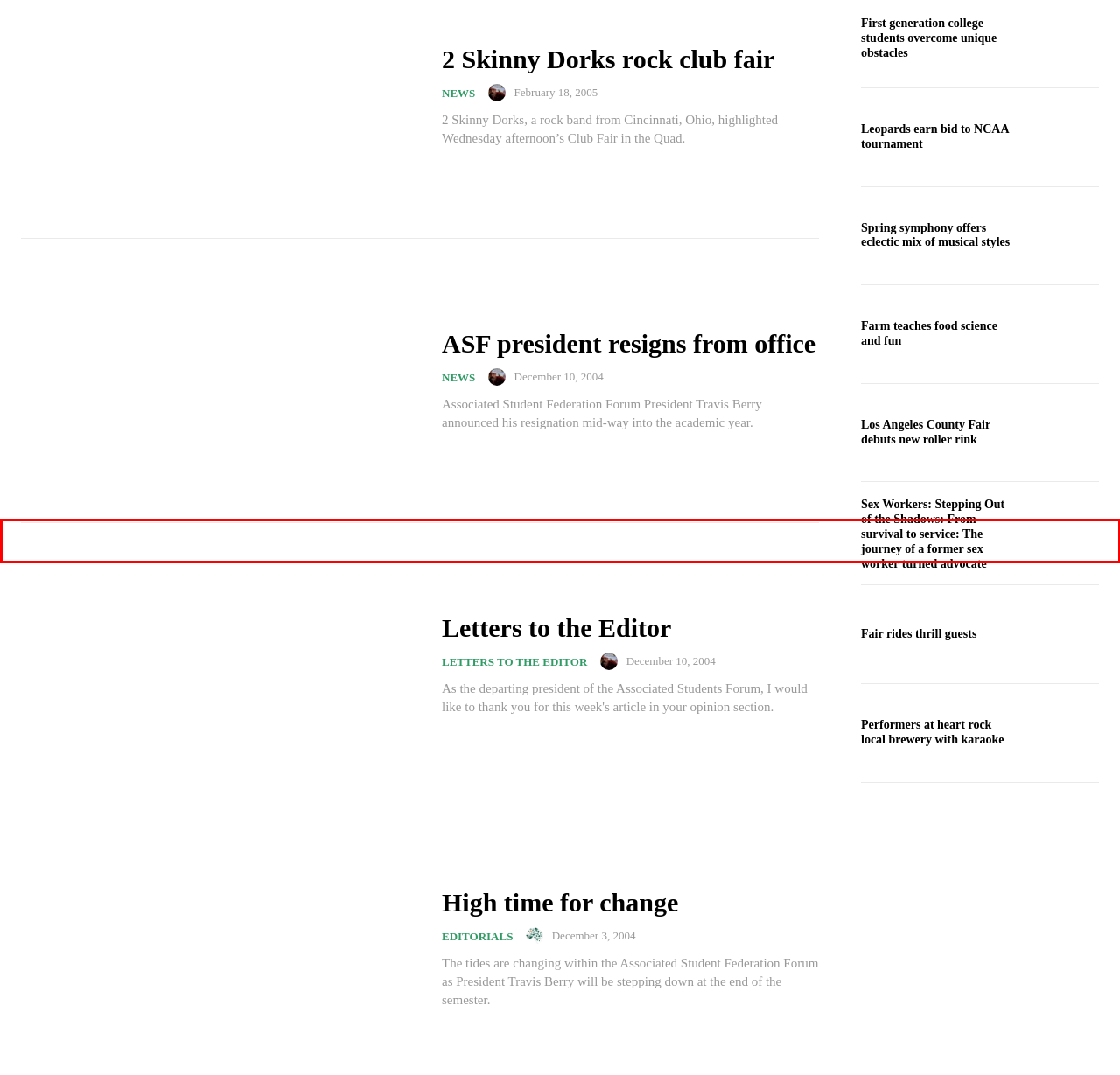Locate the red bounding box in the provided webpage screenshot and use OCR to determine the text content inside it.

This page requires cookies to be enabled in your browser settings. Please check this setting and enable cookies (if disabled)